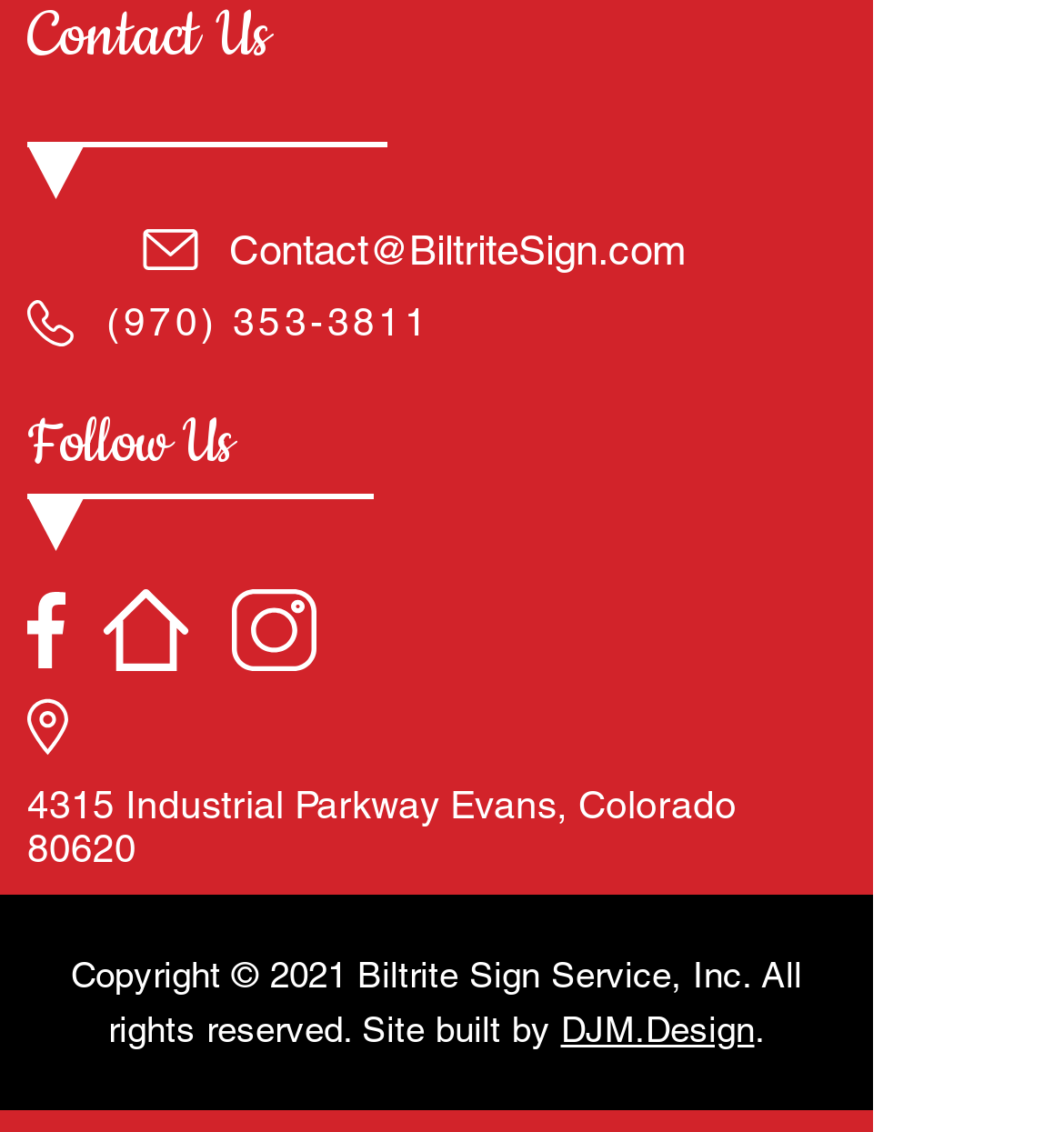Find the bounding box coordinates of the UI element according to this description: "DJM.Design".

[0.527, 0.891, 0.709, 0.927]